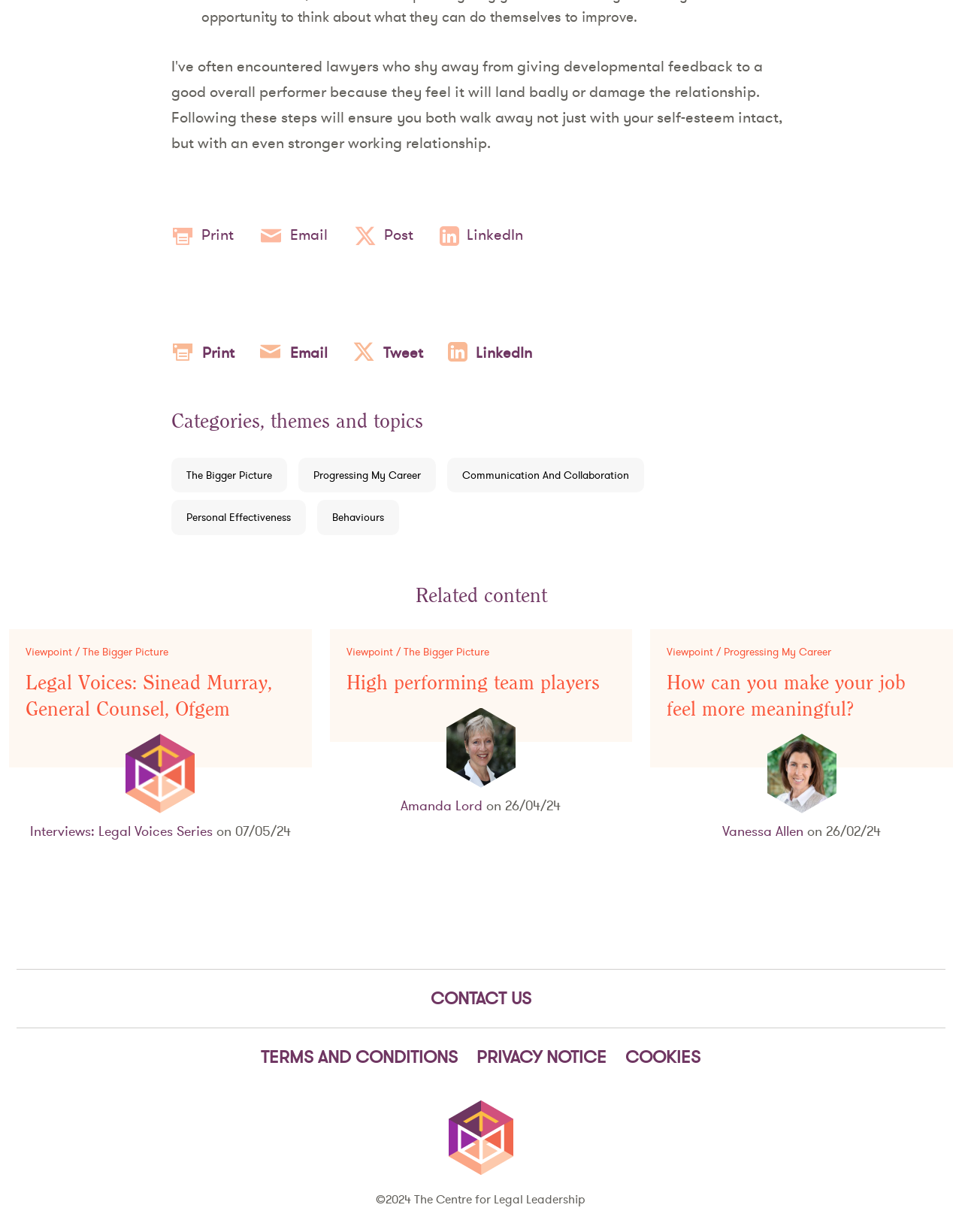What is the first category listed? Analyze the screenshot and reply with just one word or a short phrase.

The Bigger Picture